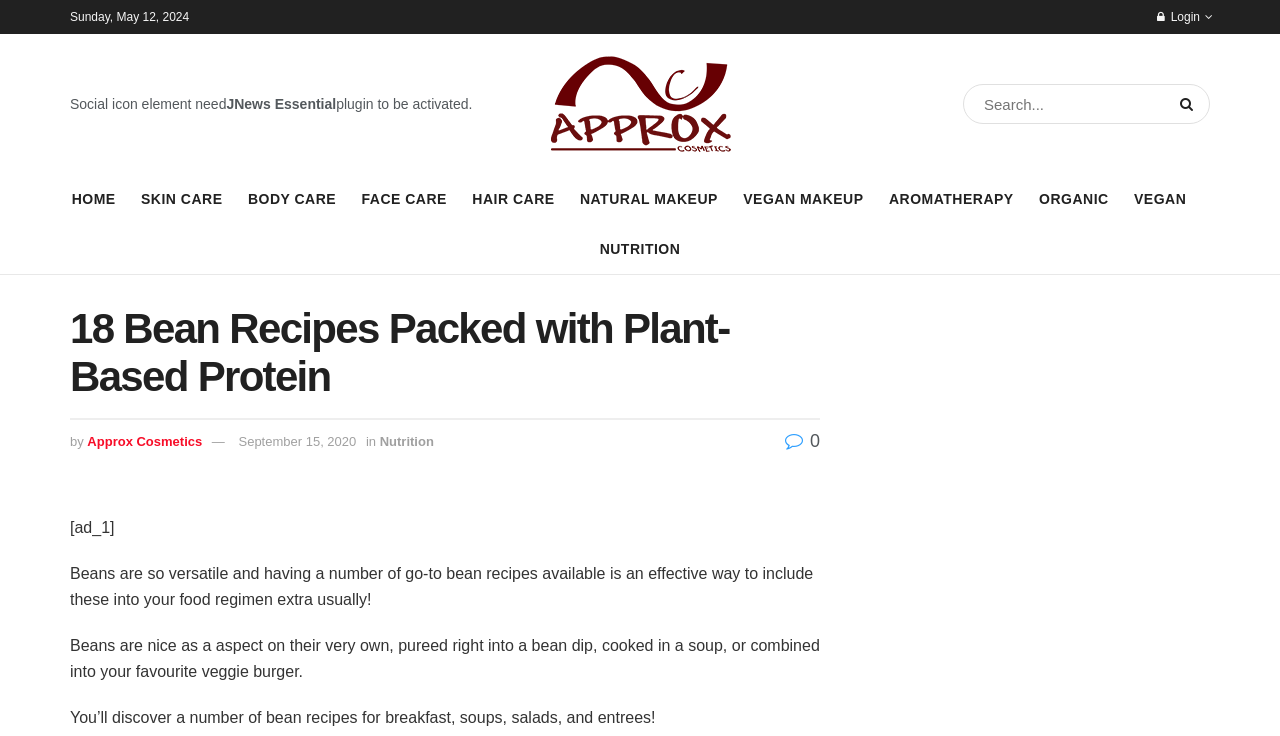What is the purpose of the textbox at the top right corner of the webpage?
From the screenshot, supply a one-word or short-phrase answer.

Search